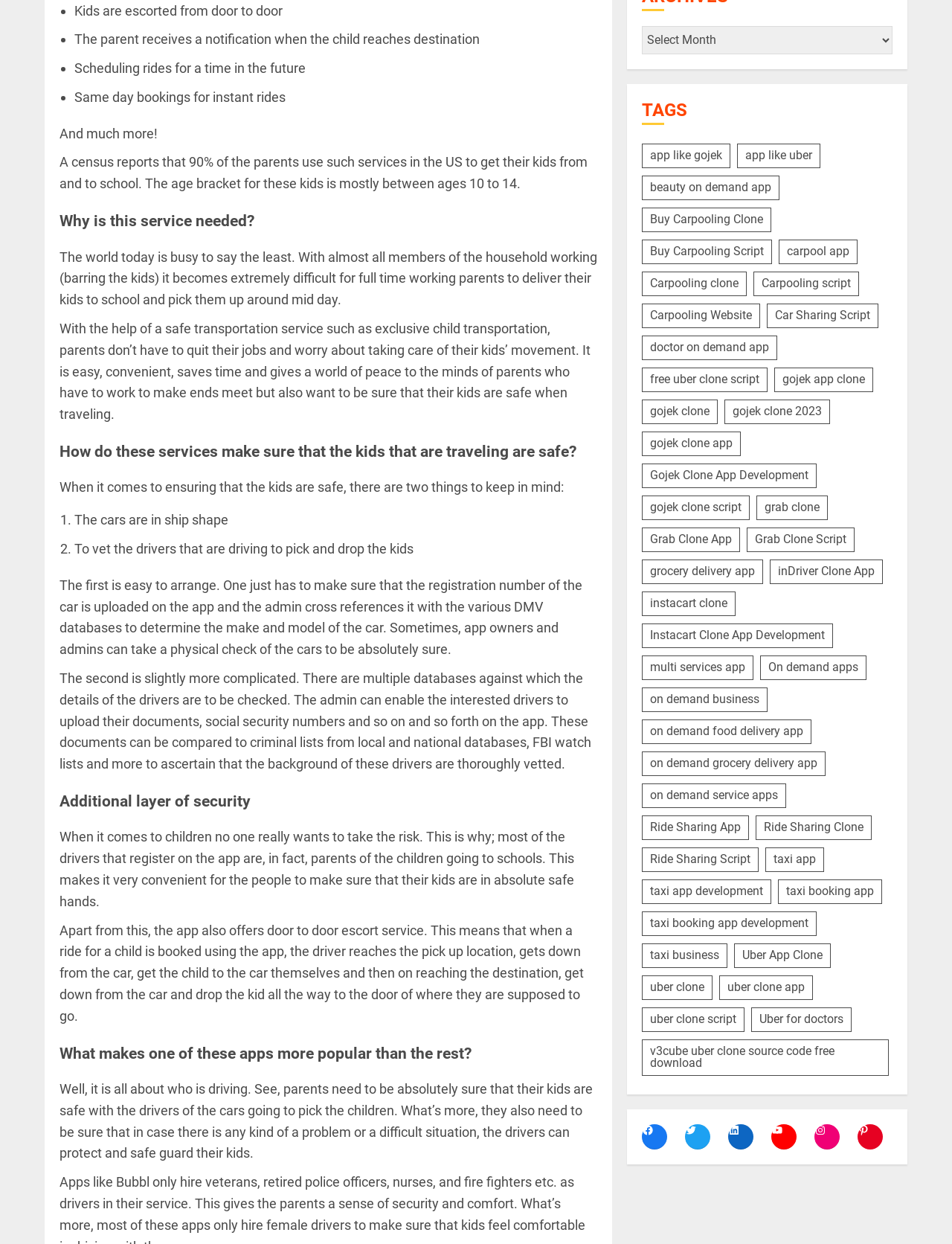Select the bounding box coordinates of the element I need to click to carry out the following instruction: "Select an archive".

[0.674, 0.021, 0.937, 0.044]